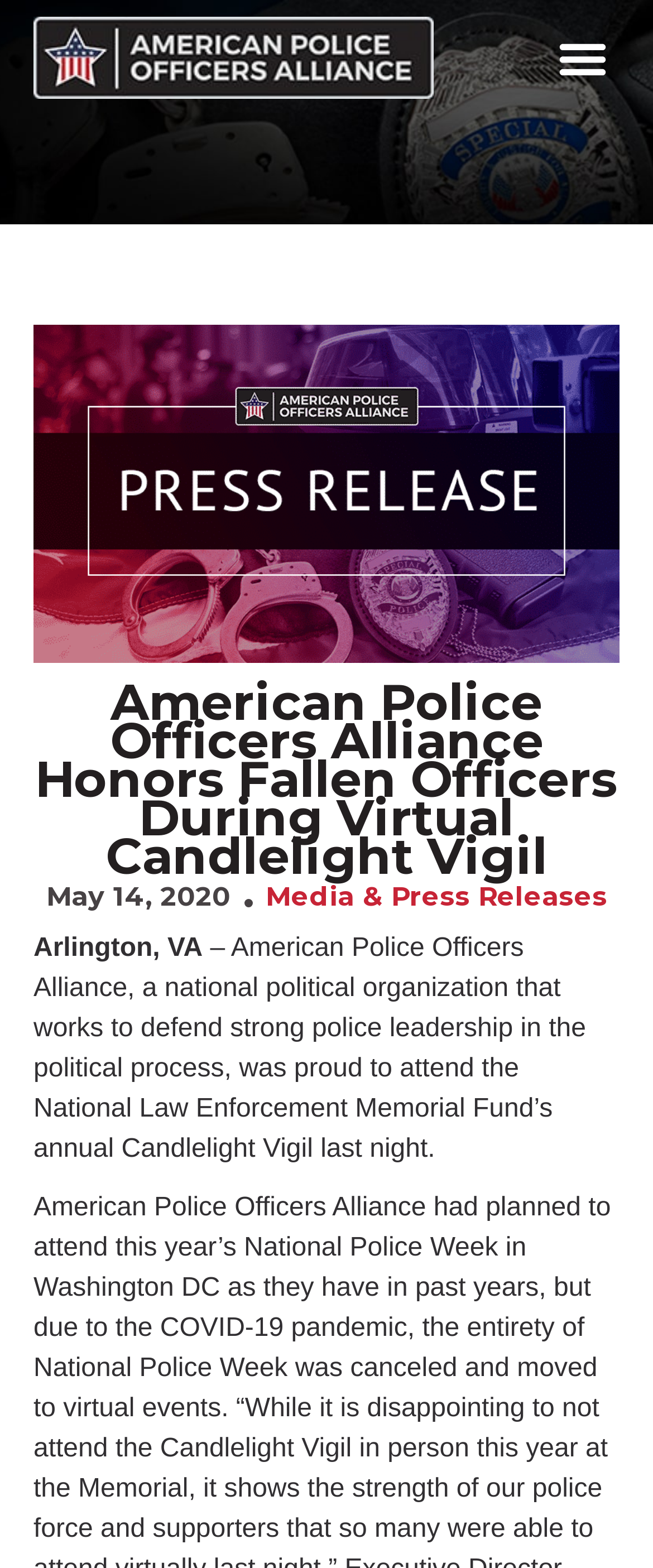Can you find and provide the title of the webpage?

American Police Officers Alliance Honors Fallen Officers During Virtual Candlelight Vigil